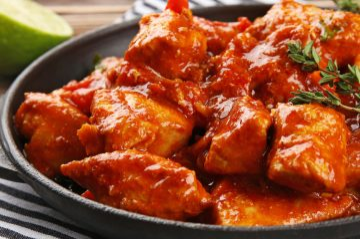Please answer the following question using a single word or phrase: 
What herb is sprinkled on top of the dish?

Thyme